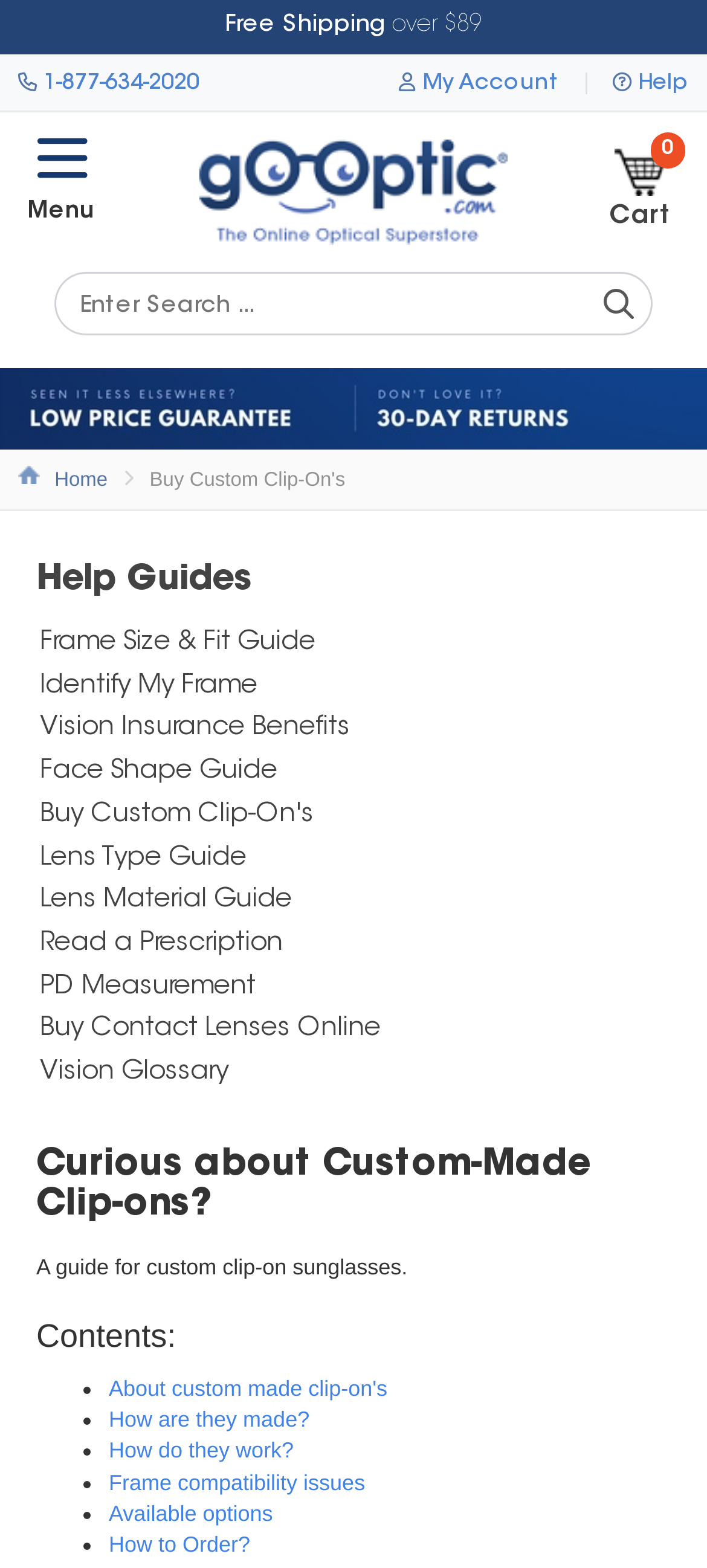How many help guides are available on this webpage?
Could you answer the question with a detailed and thorough explanation?

I counted the number of links under the 'Help Guides' section, which includes 'Frame Size & Fit Guide', 'Identify My Frame', and seven others.